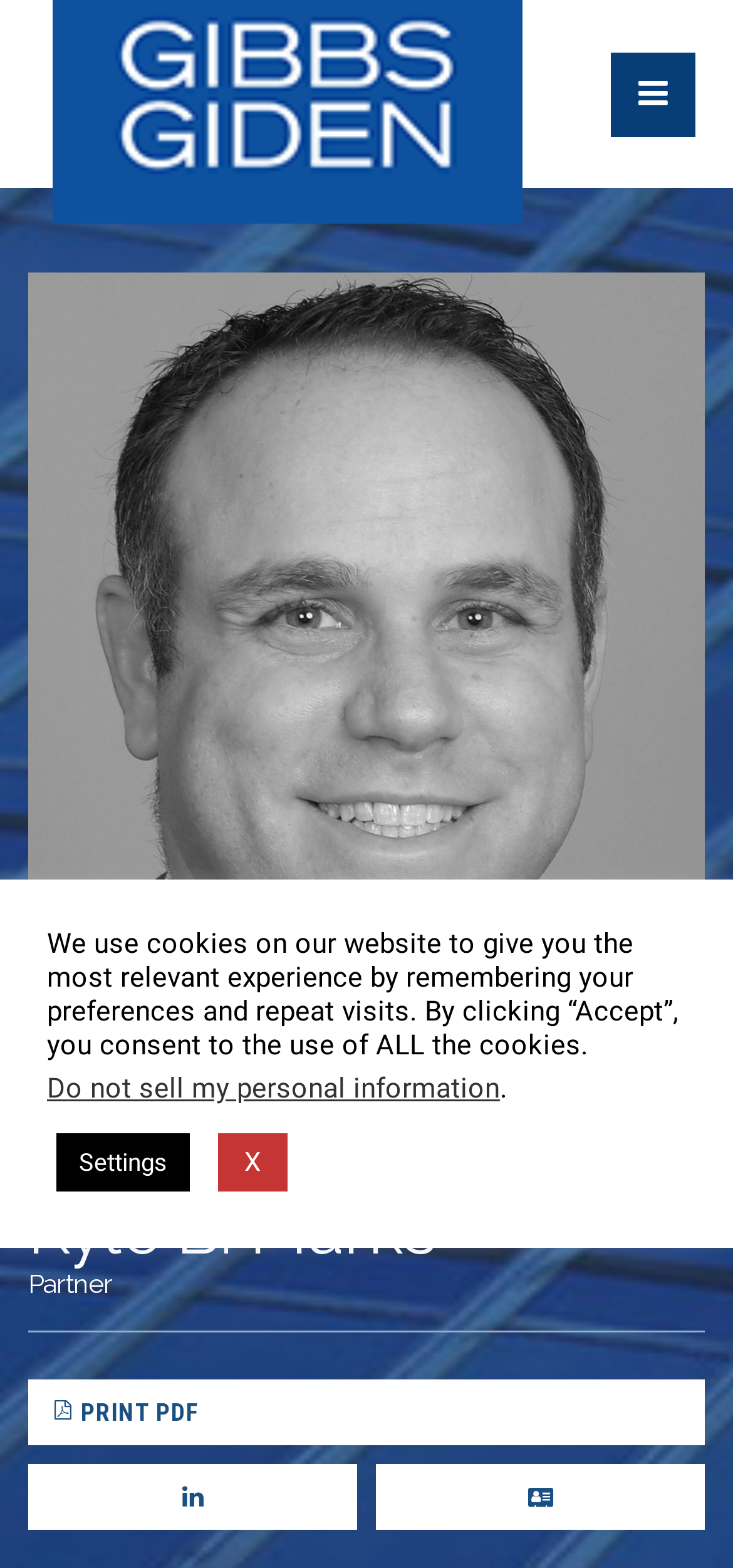Predict the bounding box for the UI component with the following description: "Settings".

[0.077, 0.723, 0.259, 0.76]